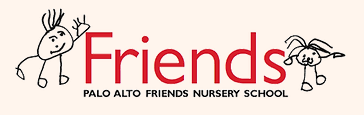What is the atmosphere of the nursery school?
Give a detailed explanation using the information visible in the image.

The caption describes the logo as reflecting the nursery school's warm, inviting atmosphere, which suggests that the atmosphere of the nursery school is warm and inviting.